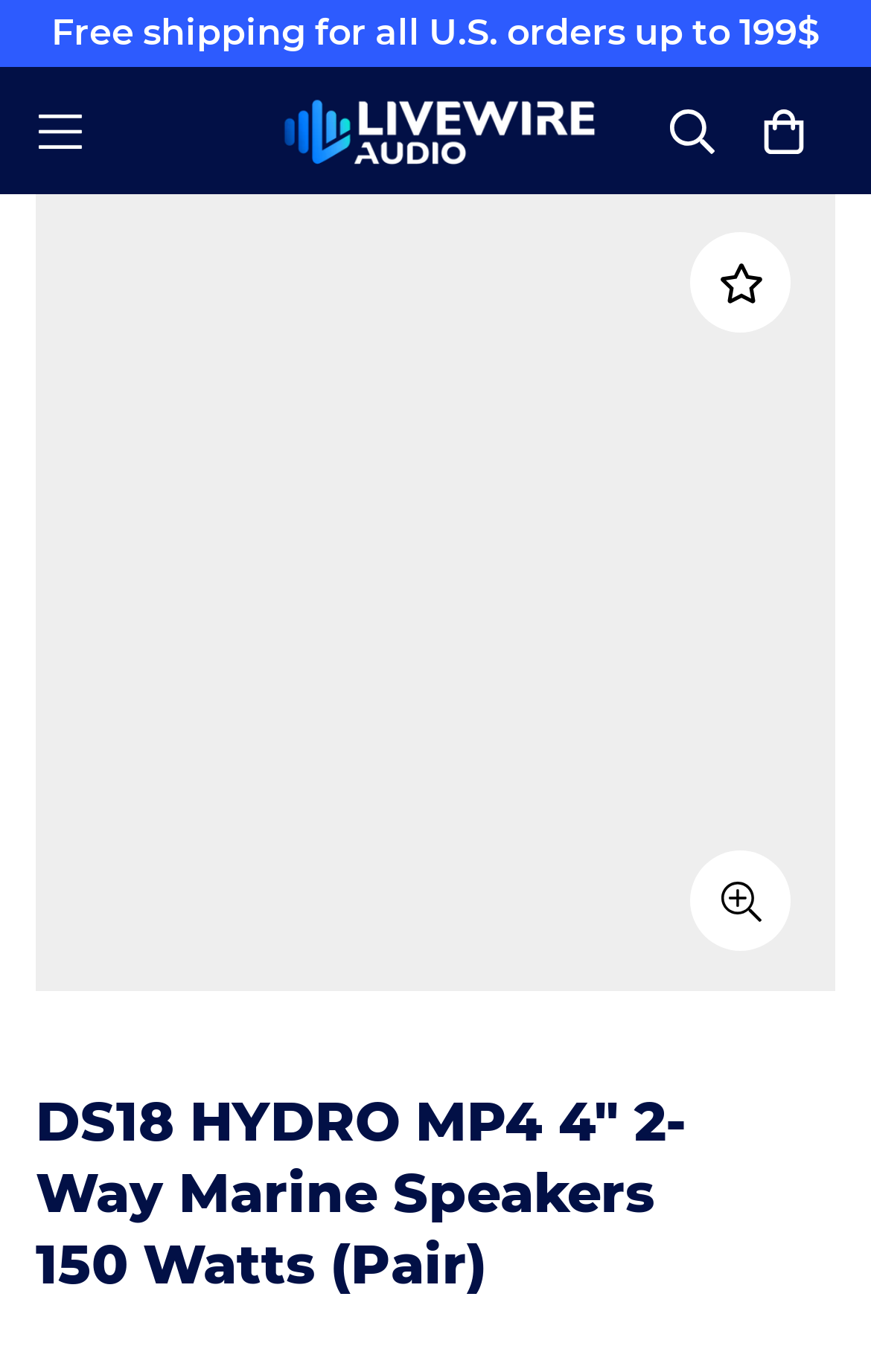Give a detailed explanation of the elements present on the webpage.

The webpage appears to be a product page for the DS18 HYDRO MP4 4" 2-Way Marine Speakers. At the top of the page, there is a notification about free shipping for all U.S. orders up to $199. Below this, there is a header section that contains the brand logo, a link to "Livewire Audio", and two other images. The brand logo is positioned on the left side, while the "Livewire Audio" link is centered. 

On the top-right side, there is a navigation section with a "Home" link, which serves as a breadcrumb. The main content of the page is not explicitly described in the accessibility tree, but it is likely to be a product description or details about the marine speakers.

Further down the page, there are two buttons, one positioned near the top and the other near the bottom. Both buttons have an image inside them, but the purpose of these buttons is not clear from the accessibility tree. The top button is centered, while the bottom button is also centered but closer to the bottom of the page.